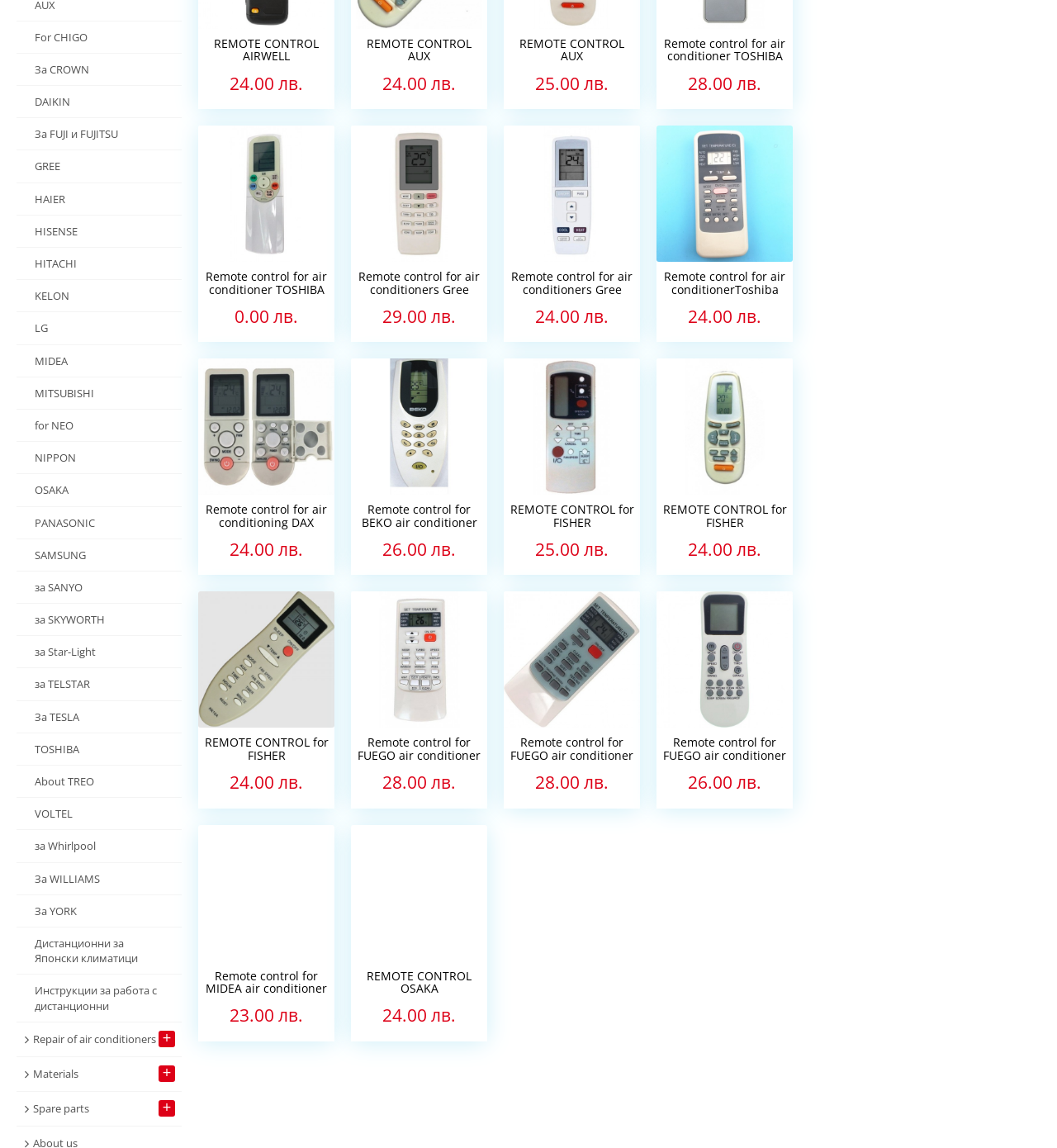Please determine the bounding box of the UI element that matches this description: Remote control for air conditionerToshiba. The coordinates should be given as (top-left x, top-left y, bottom-right x, bottom-right y), with all values between 0 and 1.

[0.621, 0.228, 0.75, 0.263]